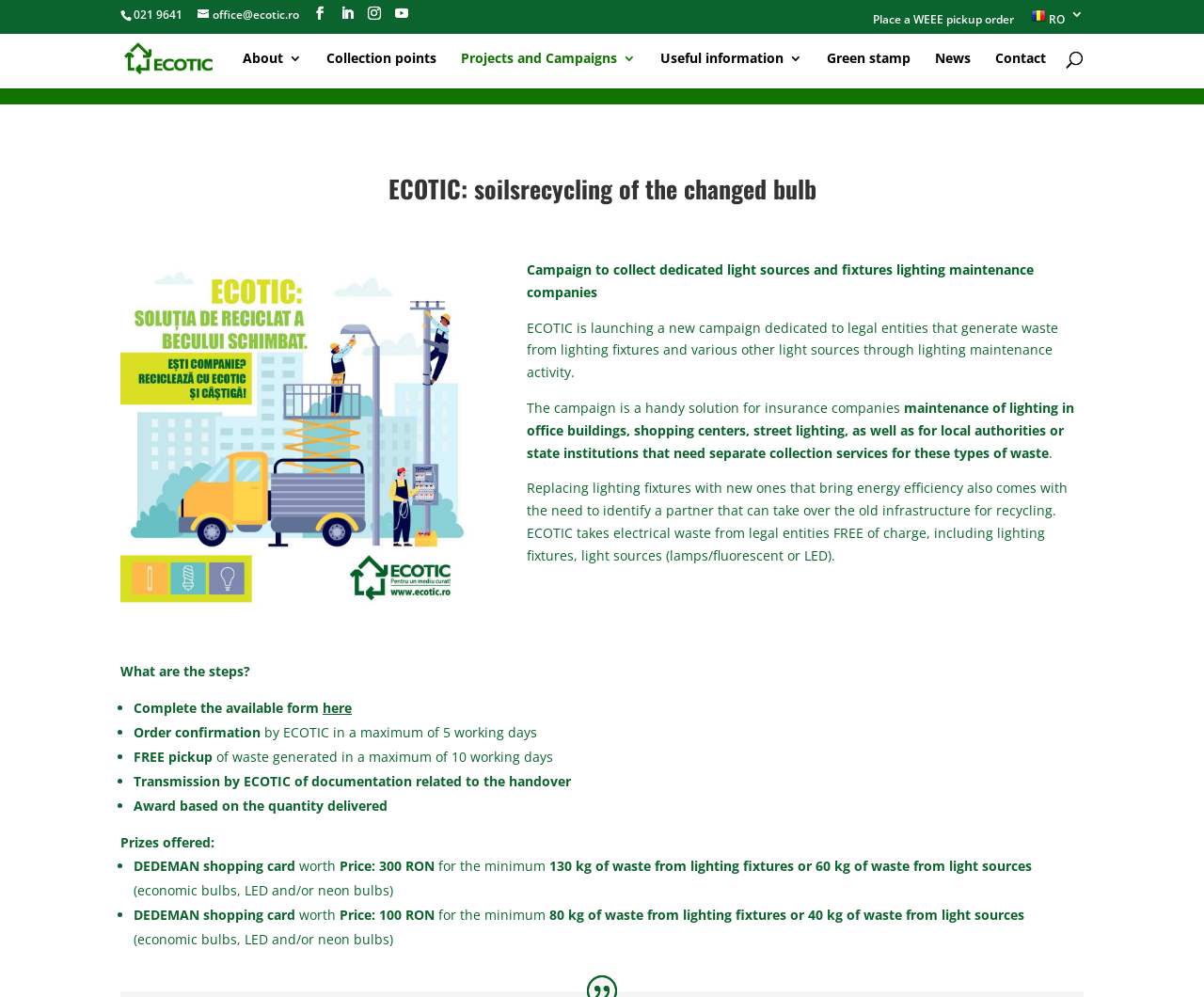Provide a brief response to the question below using a single word or phrase: 
What type of entities can participate in the ECOTIC campaign?

Legal entities